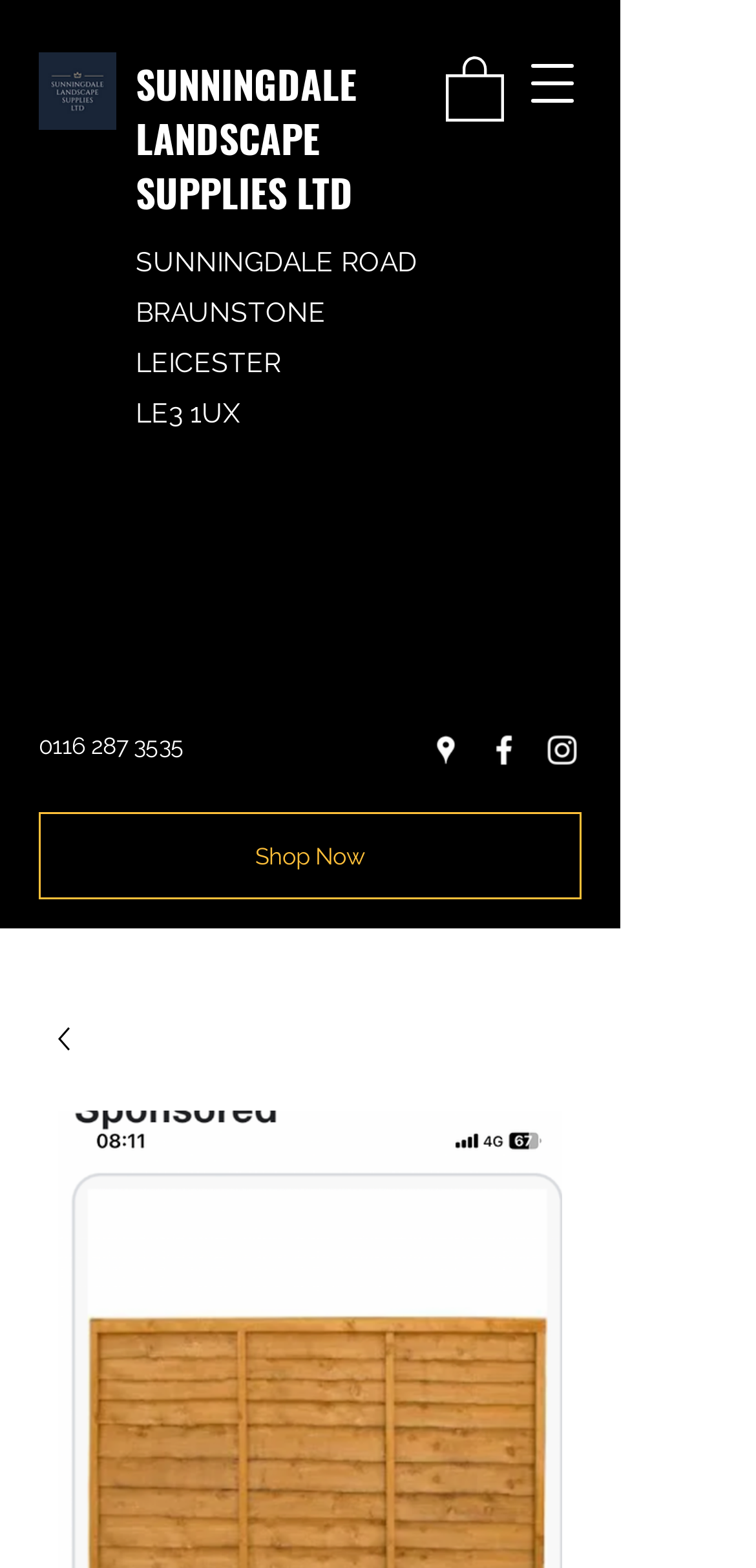Locate the bounding box coordinates of the area that needs to be clicked to fulfill the following instruction: "View product image". The coordinates should be in the format of four float numbers between 0 and 1, namely [left, top, right, bottom].

[0.051, 0.033, 0.154, 0.083]